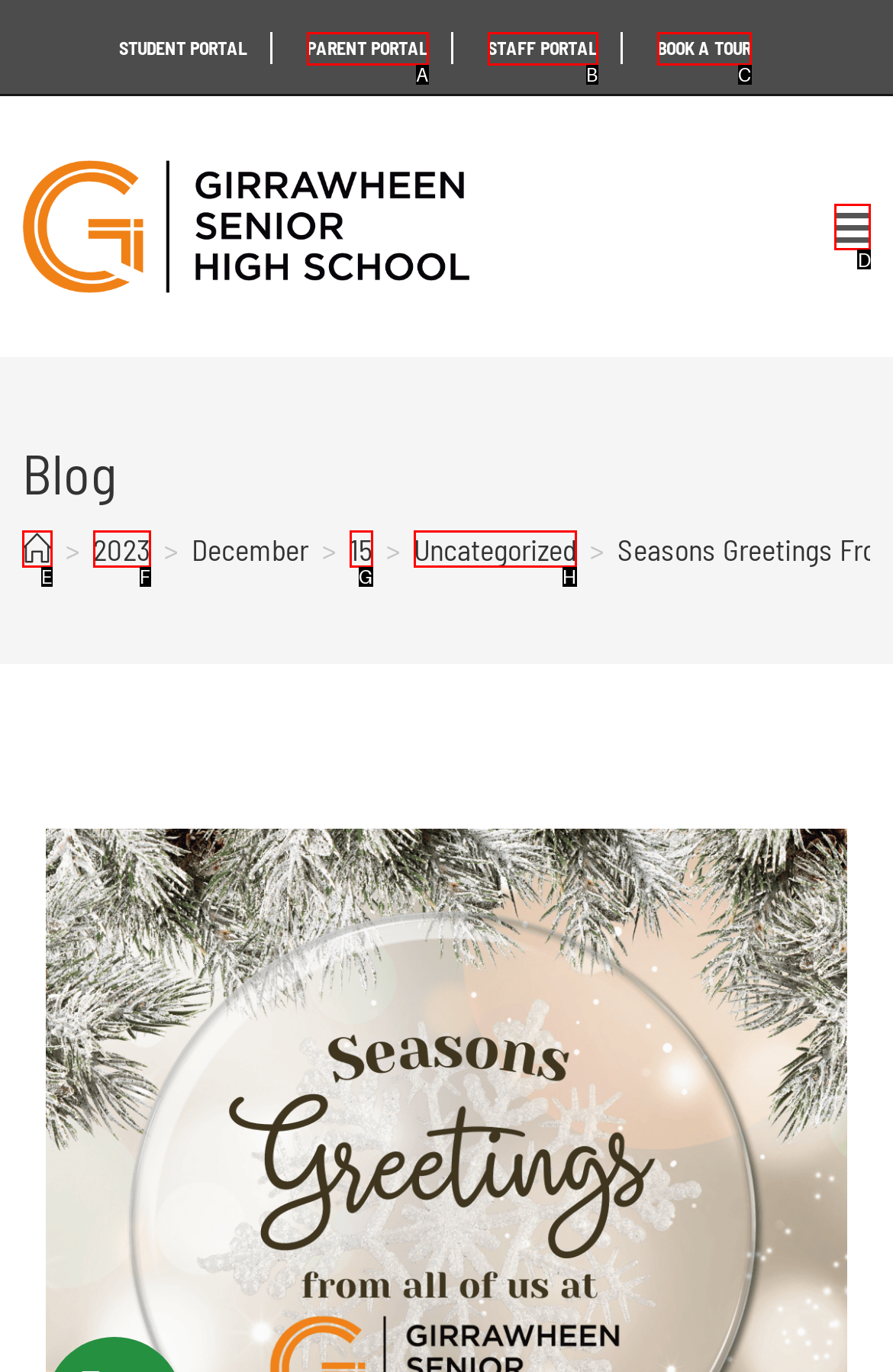Based on the description: aria-label="Mobile Menu", select the HTML element that fits best. Provide the letter of the matching option.

D